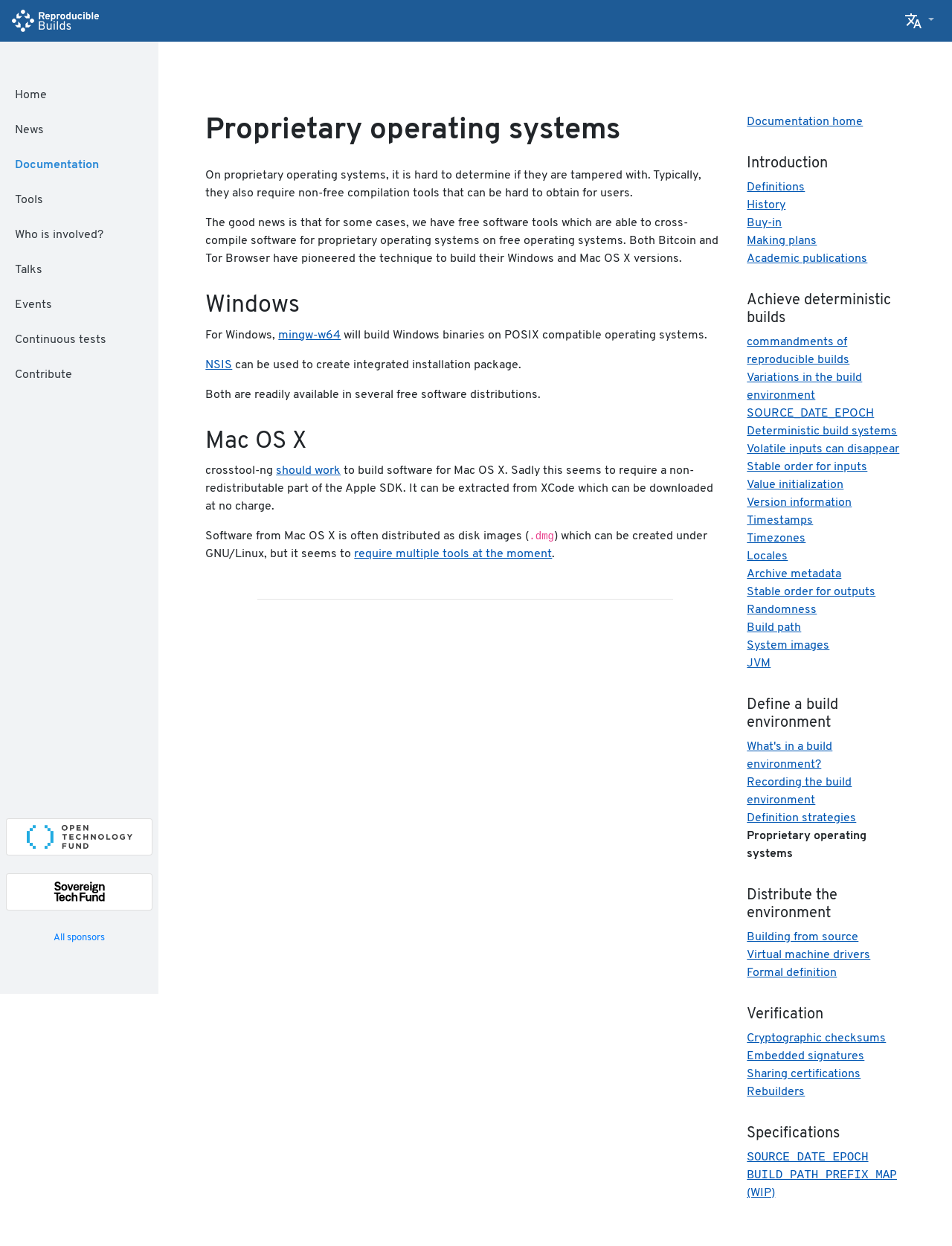Please determine the heading text of this webpage.

Proprietary operating systems